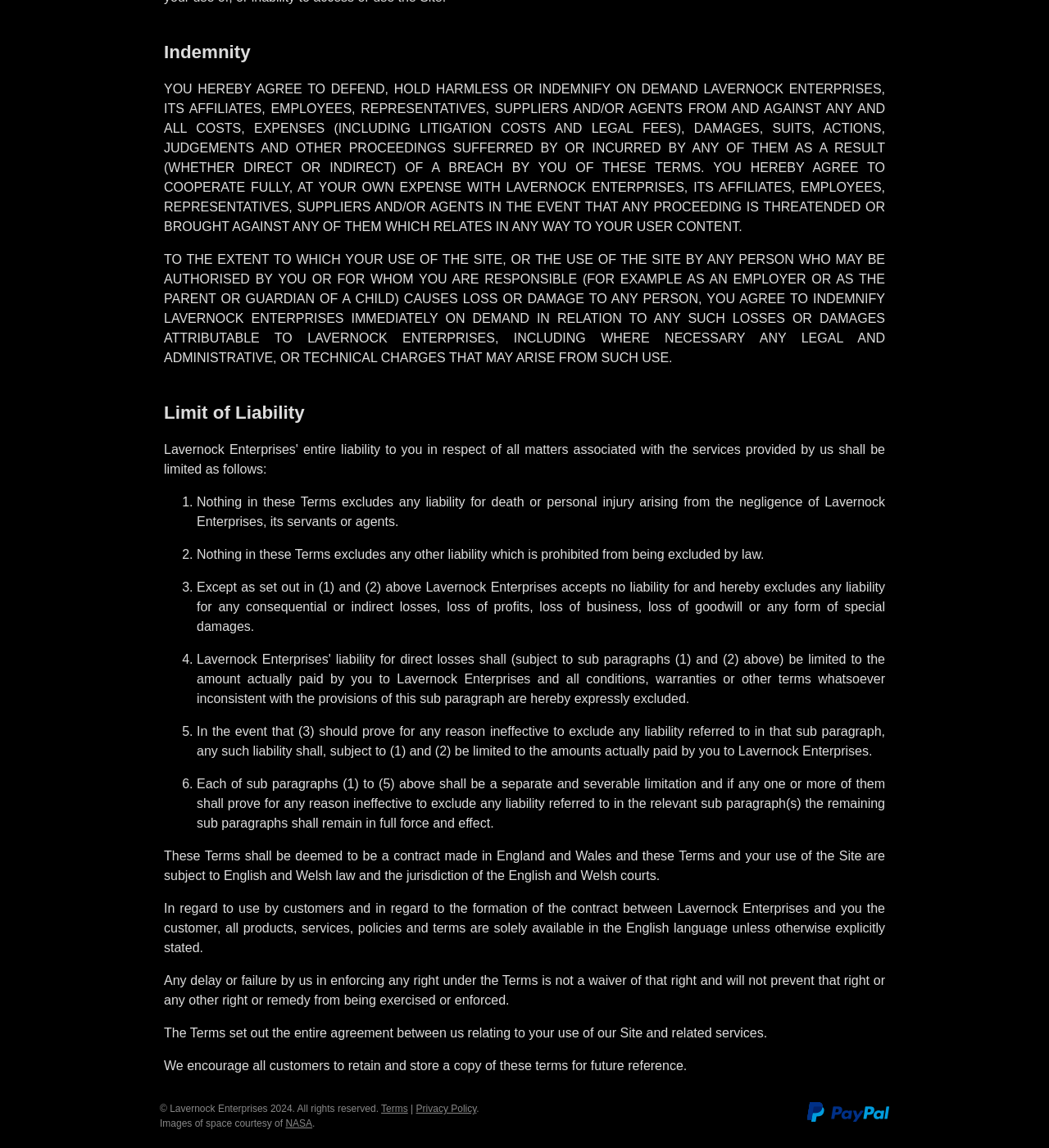By analyzing the image, answer the following question with a detailed response: Who owns the copyright?

The copyright is owned by Lavernock Enterprises, as stated in the footer of the webpage, '© Lavernock Enterprises 2024. All rights reserved.'